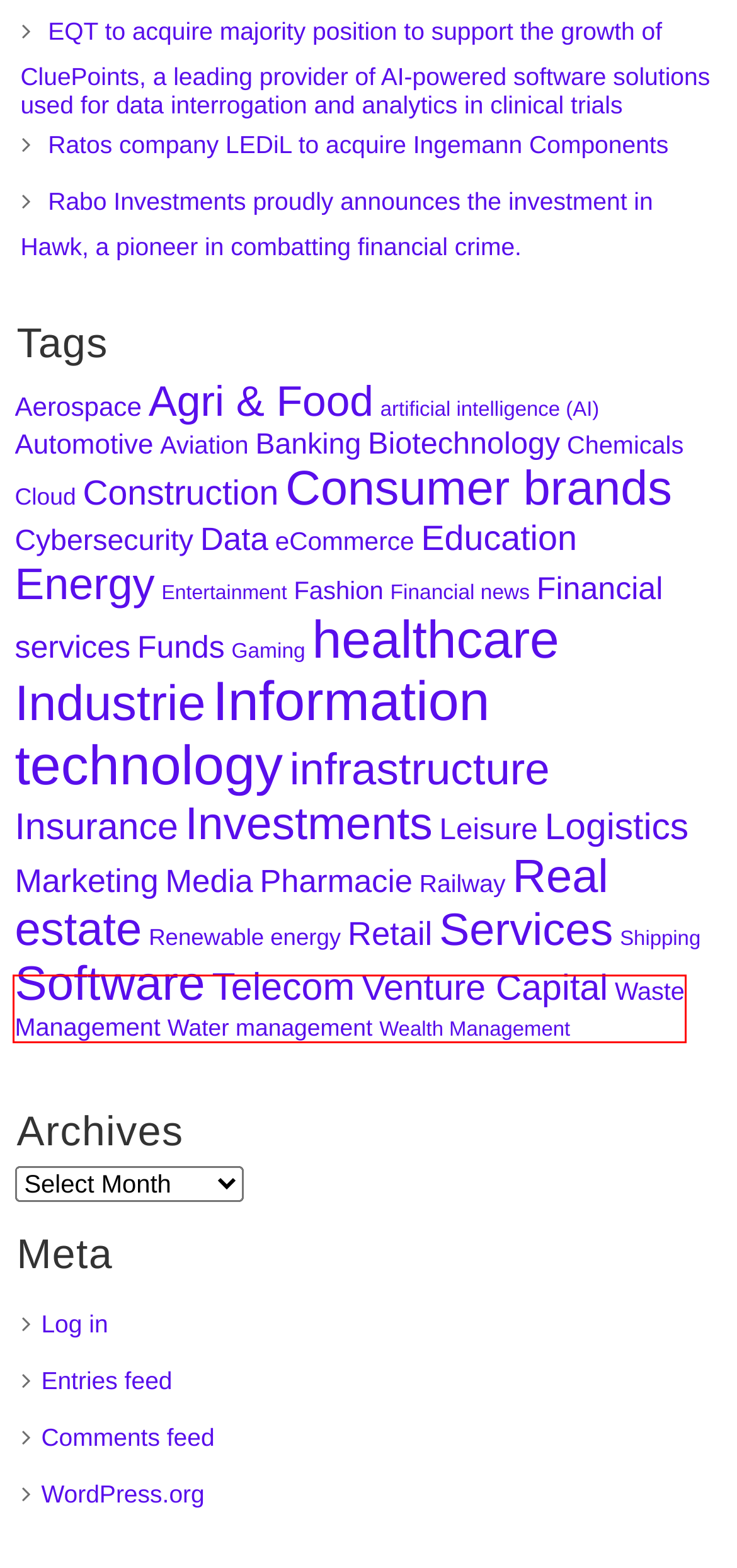Given a webpage screenshot with a red bounding box around a UI element, choose the webpage description that best matches the new webpage after clicking the element within the bounding box. Here are the candidates:
A. Waste Management Archives - private-equitynews.com
B. infrastructure Archives - private-equitynews.com
C. Aviation Archives - private-equitynews.com
D. Ratos company LEDiL to acquire Ingemann Components - private-equitynews.com
E. Industrie Archives - private-equitynews.com
F. Marketing Archives - private-equitynews.com
G. Chemicals Archives - private-equitynews.com
H. Entertainment Archives - private-equitynews.com

A